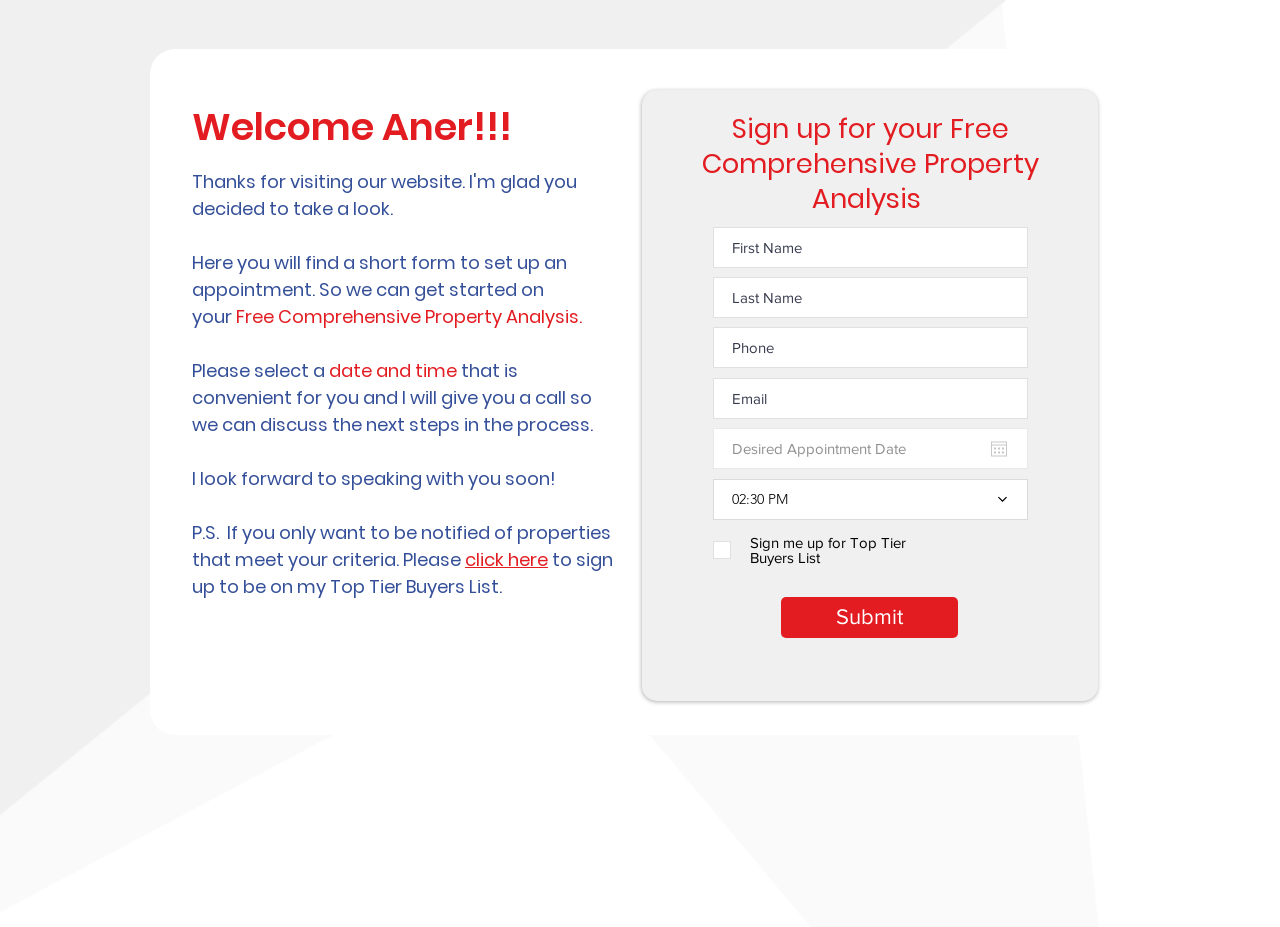Articulate a complete and detailed caption of the webpage elements.

The webpage is a personal website for Aner I, with a warm and welcoming tone. At the top, there is a large heading that reads "Welcome Aner!!!" followed by a brief introduction to the website. Below this, there is a series of headings that explain the purpose of the website, which is to set up an appointment for a Free Comprehensive Property Analysis.

To the right of the introduction, there is a form with several text boxes to input personal information, including First Name, Last Name, Phone, and Email. Below the form, there is a button to open a calendar to select a date and time for the appointment. Next to the calendar button, there is a time picker with a dropdown menu to select a specific time.

Further down the page, there is a checkbox to sign up for the Top Tier Buyers List, and a submit button to complete the appointment setup process. At the very bottom of the page, there is a postscript message with a link to sign up for the Top Tier Buyers List, which is accompanied by a small button that says "click here".

Throughout the page, there are no images except for two small icons, one next to the calendar button and another next to the time picker. The overall layout is clean and easy to navigate, with clear headings and concise text.